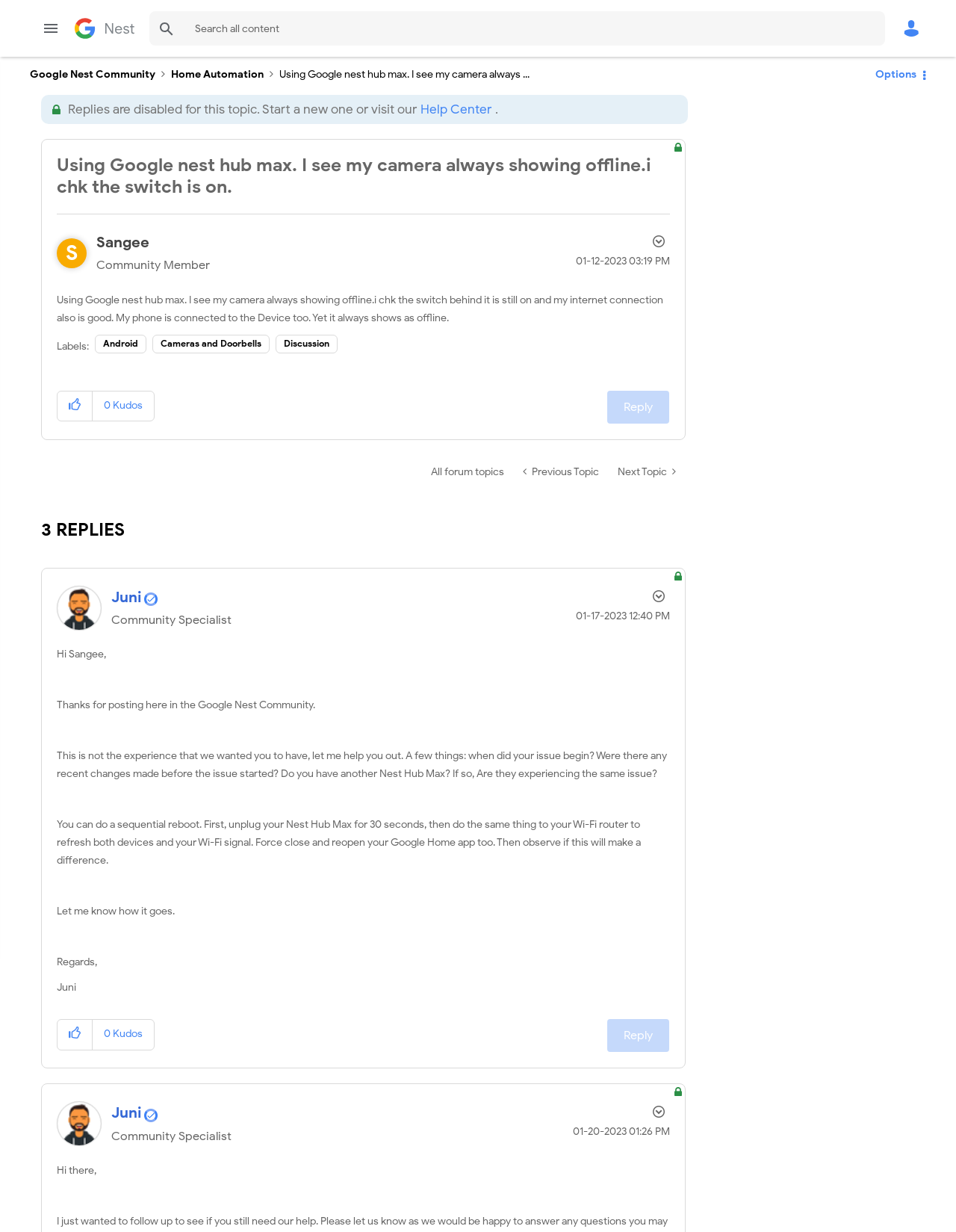What is the role of Juni in the Google Nest Community?
Refer to the image and provide a detailed answer to the question.

I found the role of Juni in the Google Nest Community by looking at the image 'Community Specialist' which is located near Juni's profile, indicating that Juni is a Community Specialist in the Google Nest Community.